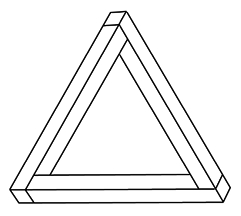Summarize the image with a detailed caption.

The image depicts an intricate representation of the Impossible Triangle, an optical illusion designed to challenge perceptions of three-dimensional space. This geometric figure consists of three straight beams that appear to form a continuous triangular shape. Each edge of the triangle seems to connect seamlessly to the next, creating a mind-bending effect that defies the laws of classical geometry. The simplicity of its black and white lines enhances the complexity of the illusion, inviting viewers to engage with its paradoxical form and question the nature of reality as perceived through visual interpretation. This artwork is a prime example of how geometric concepts can be manipulated to create visually striking and intellectually stimulating experiences.